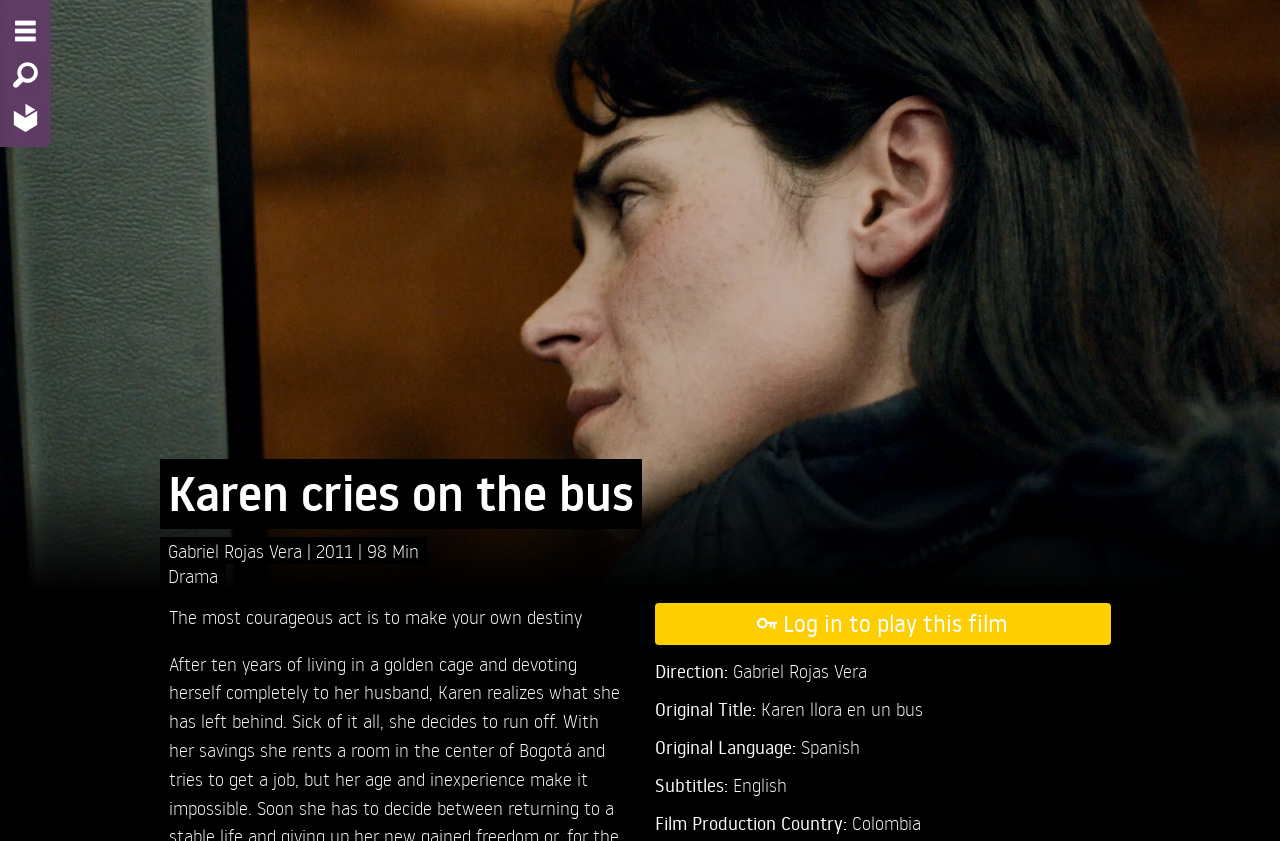Can you specify the bounding box coordinates of the area that needs to be clicked to fulfill the following instruction: "View film details"?

[0.132, 0.64, 0.24, 0.668]